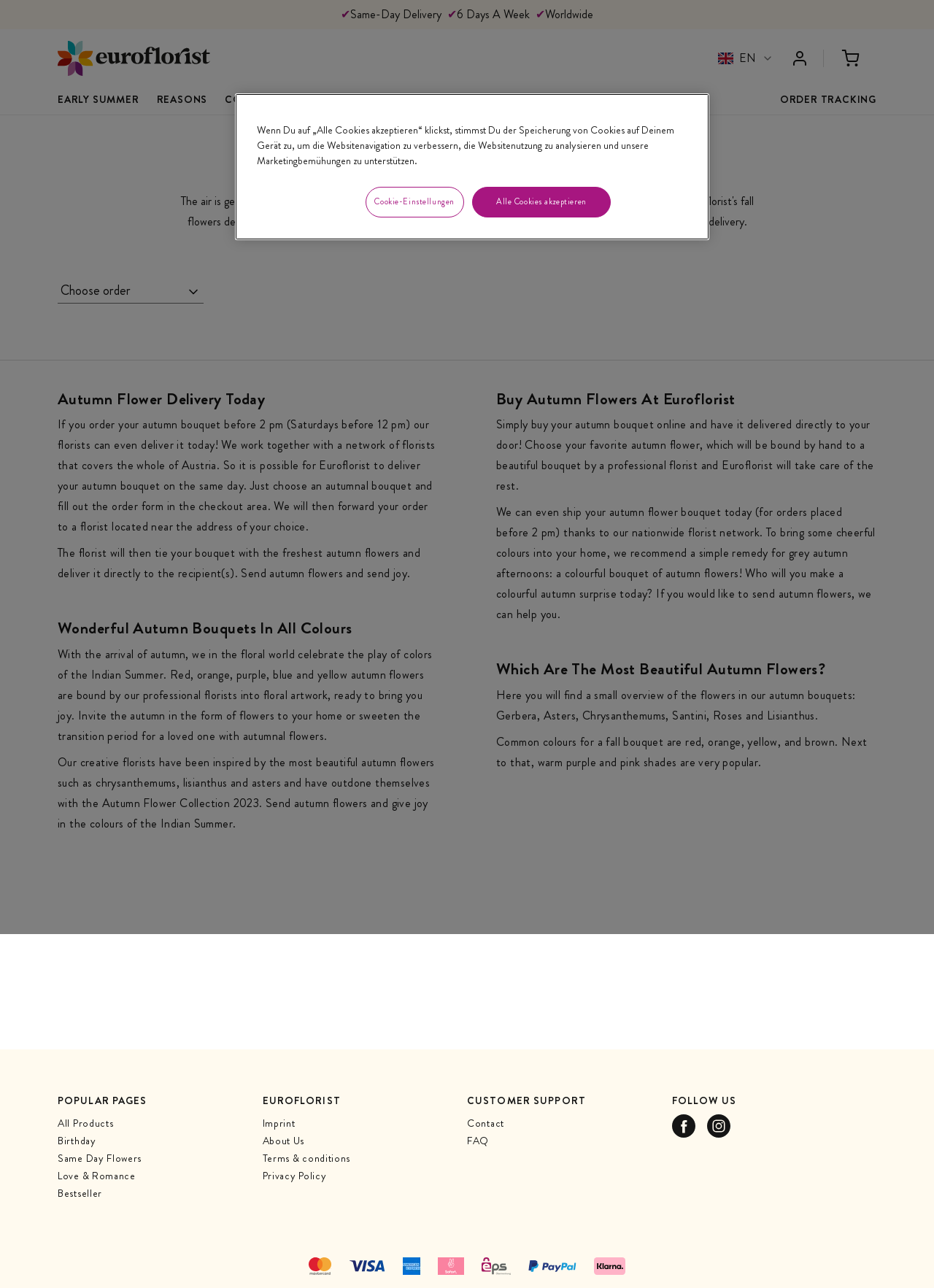Bounding box coordinates should be in the format (top-left x, top-left y, bottom-right x, bottom-right y) and all values should be floating point numbers between 0 and 1. Determine the bounding box coordinate for the UI element described as: parent_node: EN aria-label="Homepage"

[0.062, 0.032, 0.225, 0.059]